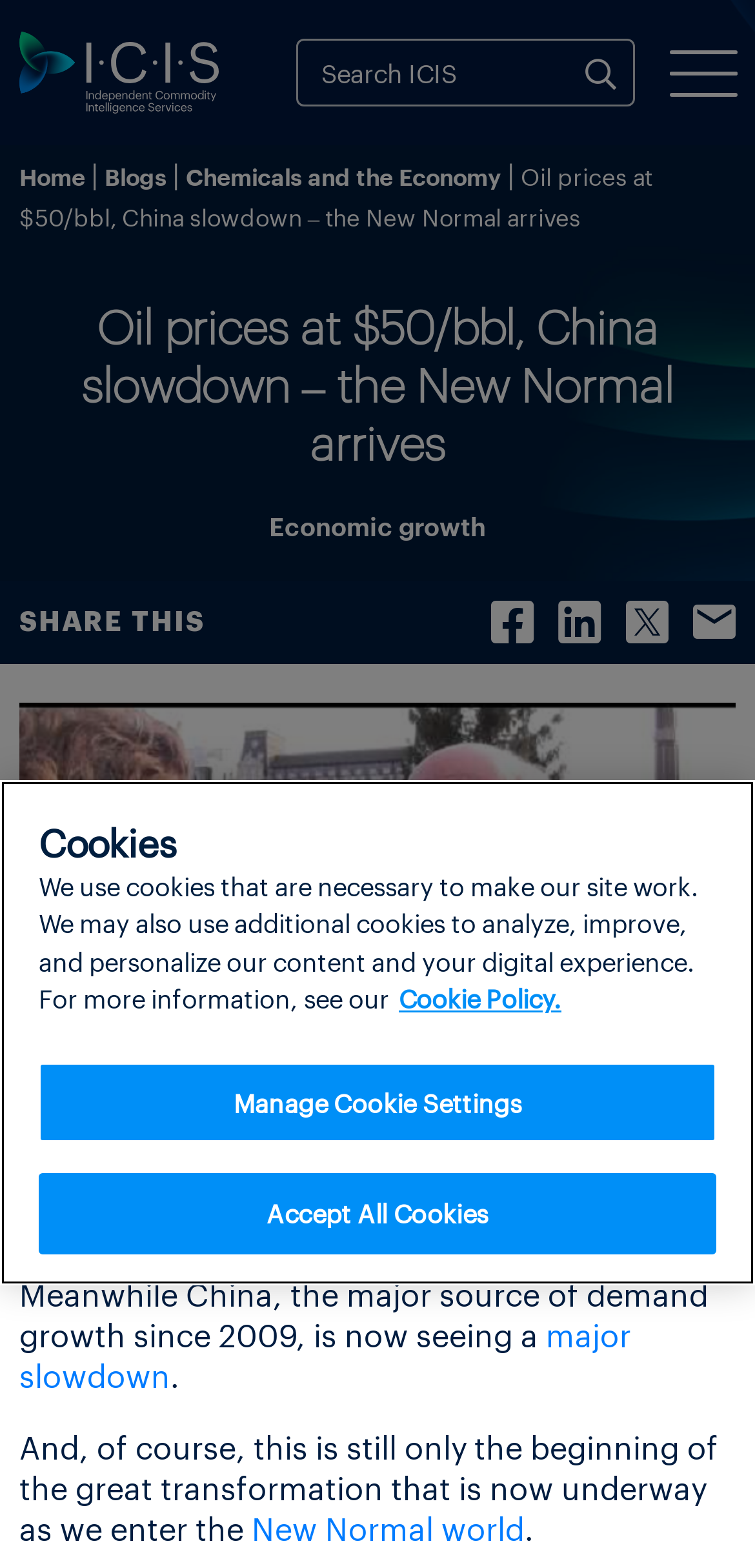Find the bounding box coordinates of the clickable area required to complete the following action: "Search ICIS".

[0.421, 0.032, 0.752, 0.061]